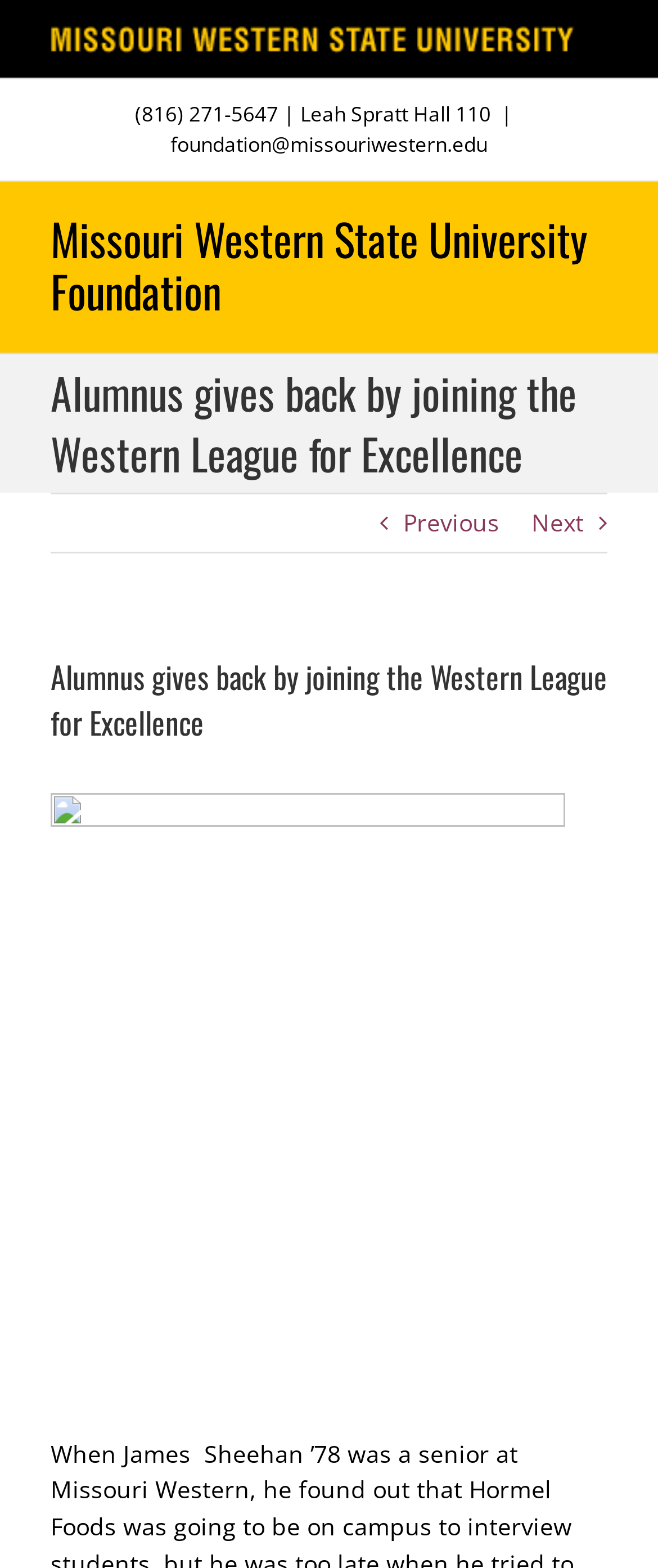What is the phone number of the foundation?
Answer the question in a detailed and comprehensive manner.

I found the phone number by looking at the link element with the text '(816) 271-5647' which is located at the top of the page, next to the address 'Leah Spratt Hall 110'.